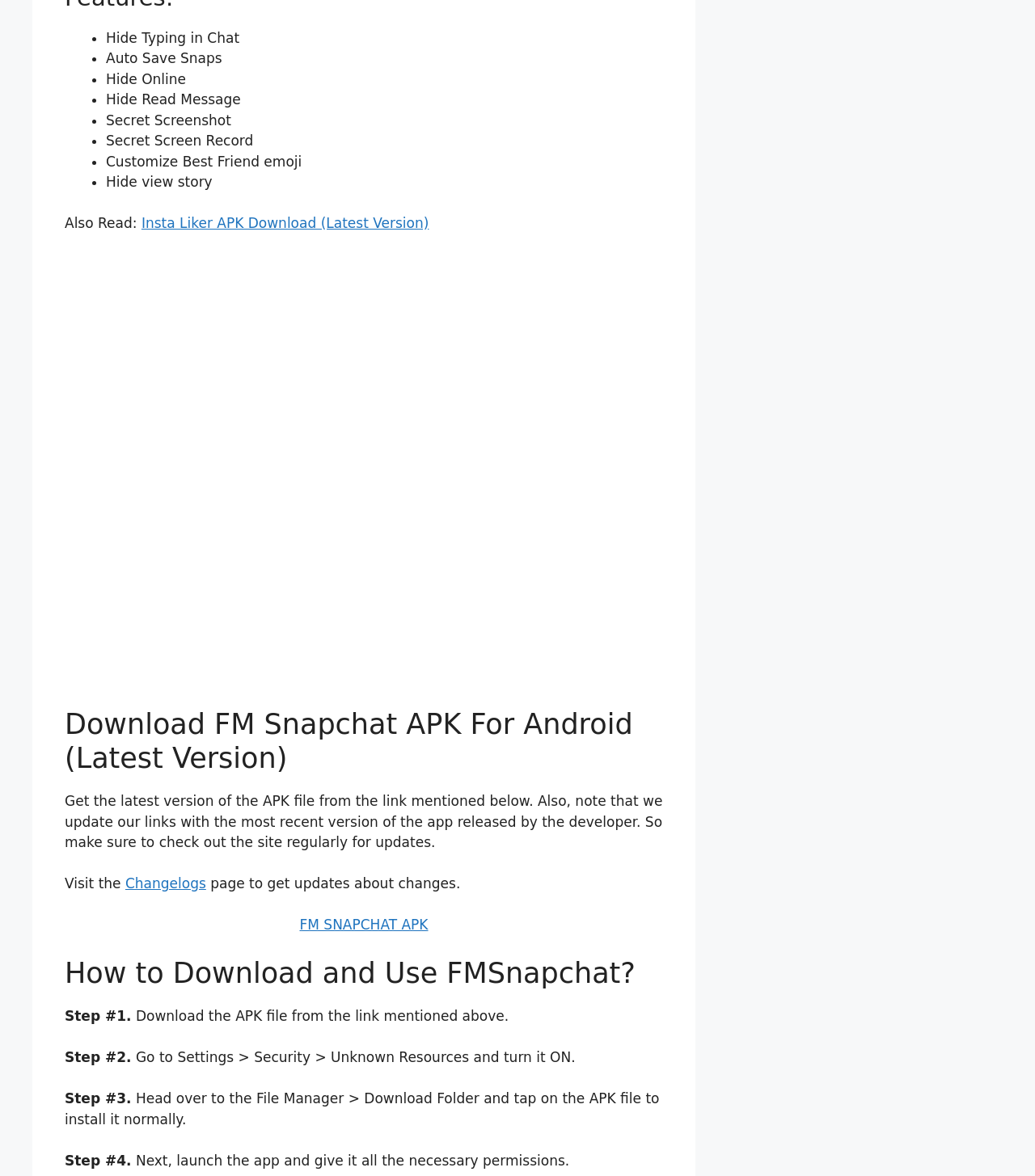Using floating point numbers between 0 and 1, provide the bounding box coordinates in the format (top-left x, top-left y, bottom-right x, bottom-right y). Locate the UI element described here: Changelogs

[0.121, 0.744, 0.199, 0.758]